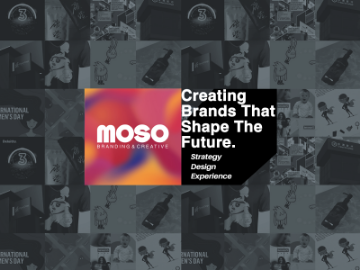Describe all the elements and aspects of the image comprehensively.

The image prominently features the logo of MOSO Branding & Creative, set against a collage of vibrant, visually engaging backgrounds that showcase various branding elements. The logo is positioned centrally, combining a colorful gradient that reflects creativity with bold text stating "MOSO" and the taglines "Creating Brands That Shape The Future." This encapsulates the agency's mission to innovate and elevate brand identities. Below the main tagline, the words "Strategy," "Design," and "Experience" highlight the comprehensive services MOSO offers to its clients. This image effectively communicates MOSO's dedication to transforming businesses through exceptional branding solutions, embodying the agency’s modern and dynamic approach within the branding landscape.